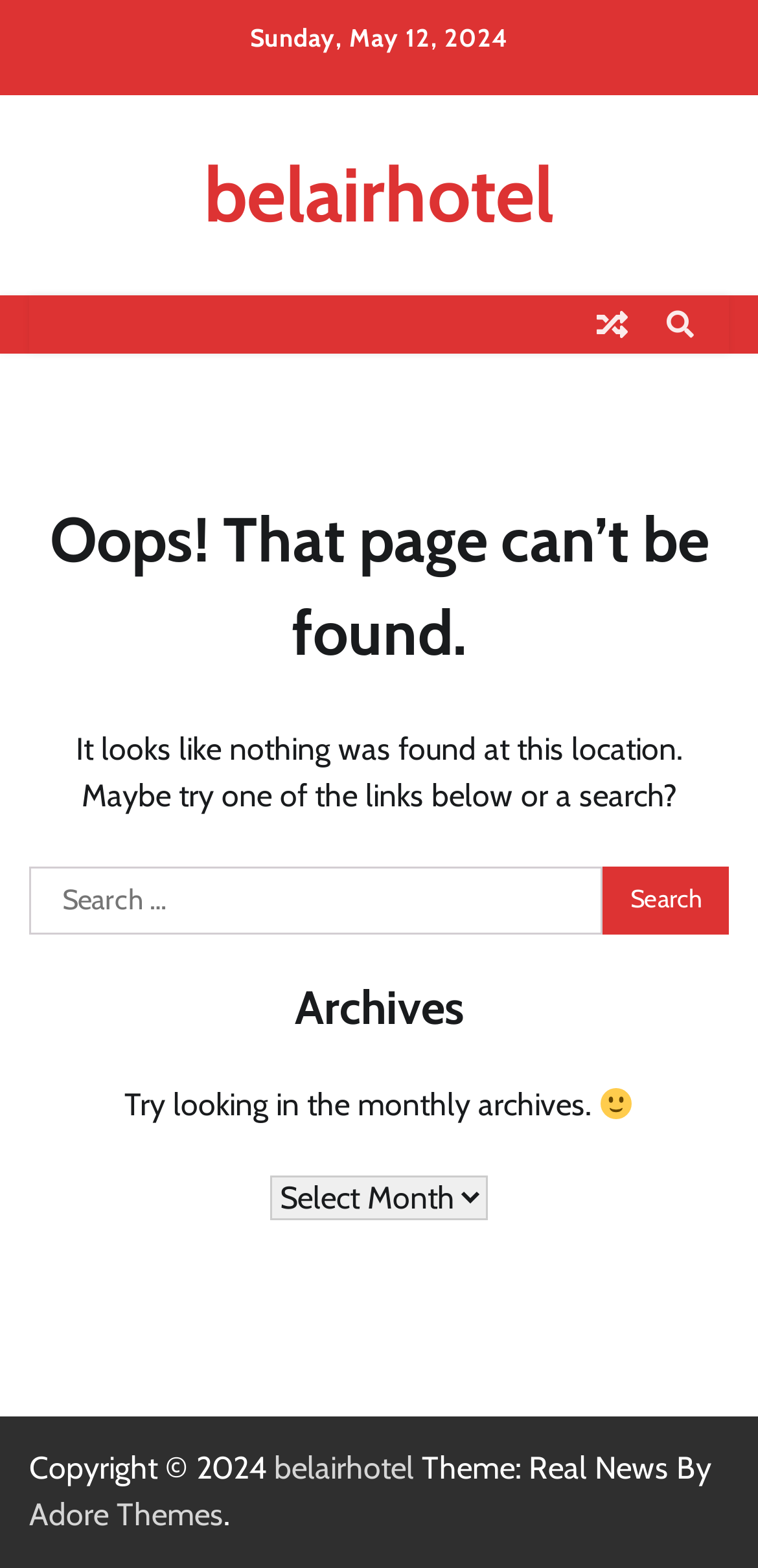Identify the bounding box coordinates of the element that should be clicked to fulfill this task: "visit Adore Themes". The coordinates should be provided as four float numbers between 0 and 1, i.e., [left, top, right, bottom].

[0.038, 0.954, 0.295, 0.978]